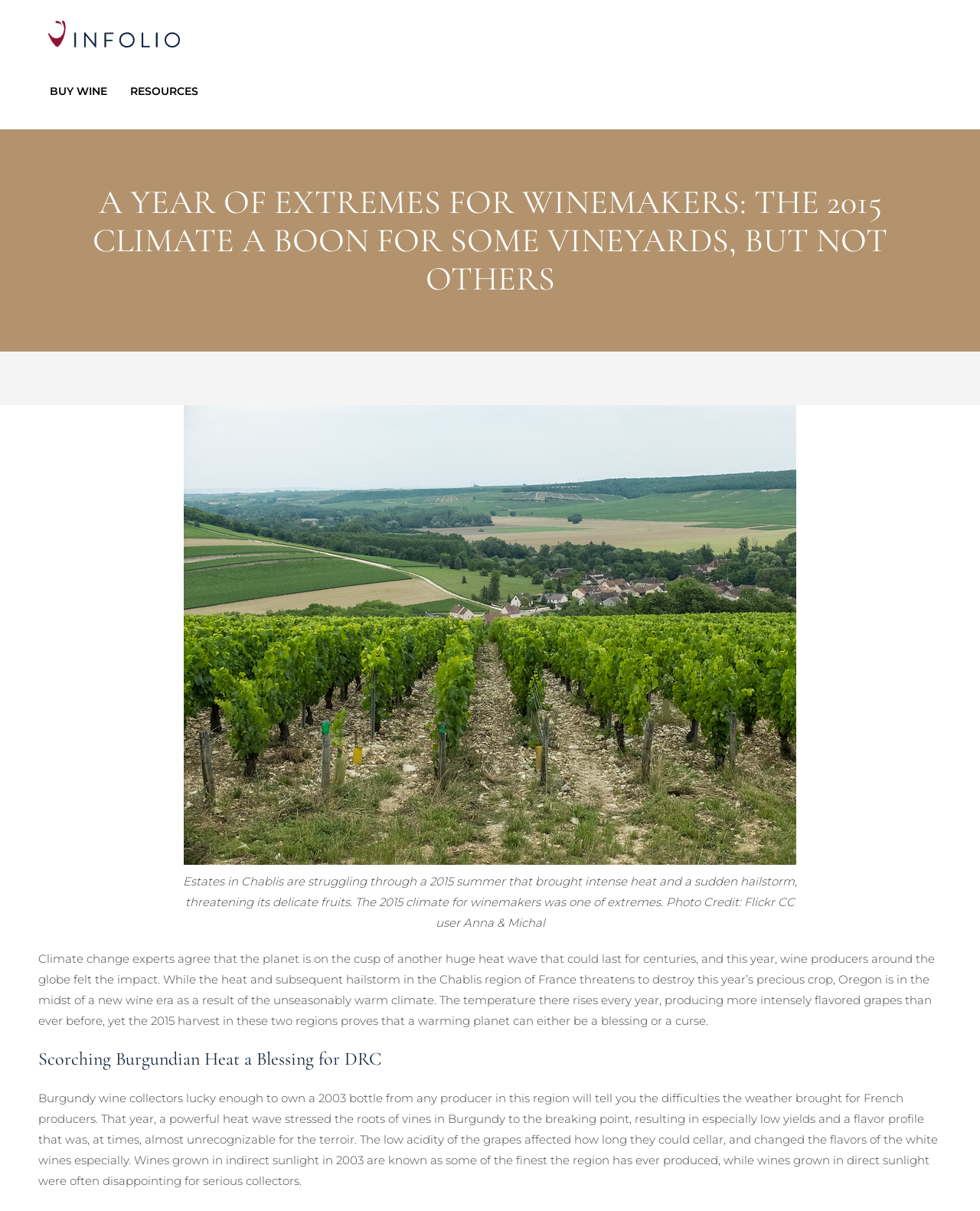Where did the heat wave affect wine production?
Give a detailed response to the question by analyzing the screenshot.

The static text 'Estates in Chablis are struggling through a 2015 summer that brought intense heat and a sudden hailstorm, threatening its delicate fruits.' and 'Burgundy wine collectors lucky enough to own a 2003 bottle from any producer in this region will tell you the difficulties the weather brought for French producers.' suggest that the heat wave affected wine production in Burgundy.